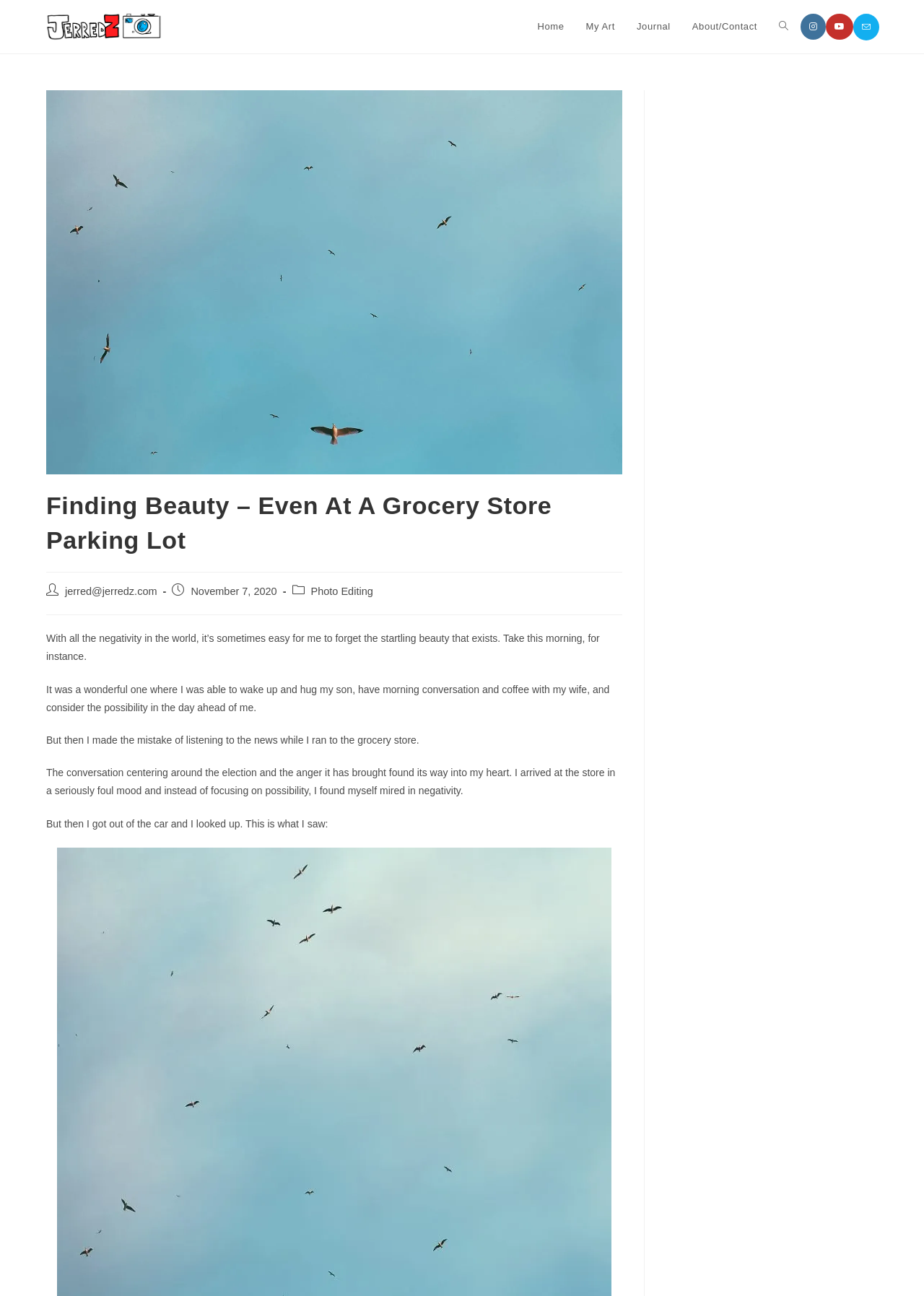What is the date of the journal entry?
Answer briefly with a single word or phrase based on the image.

November 7, 2020